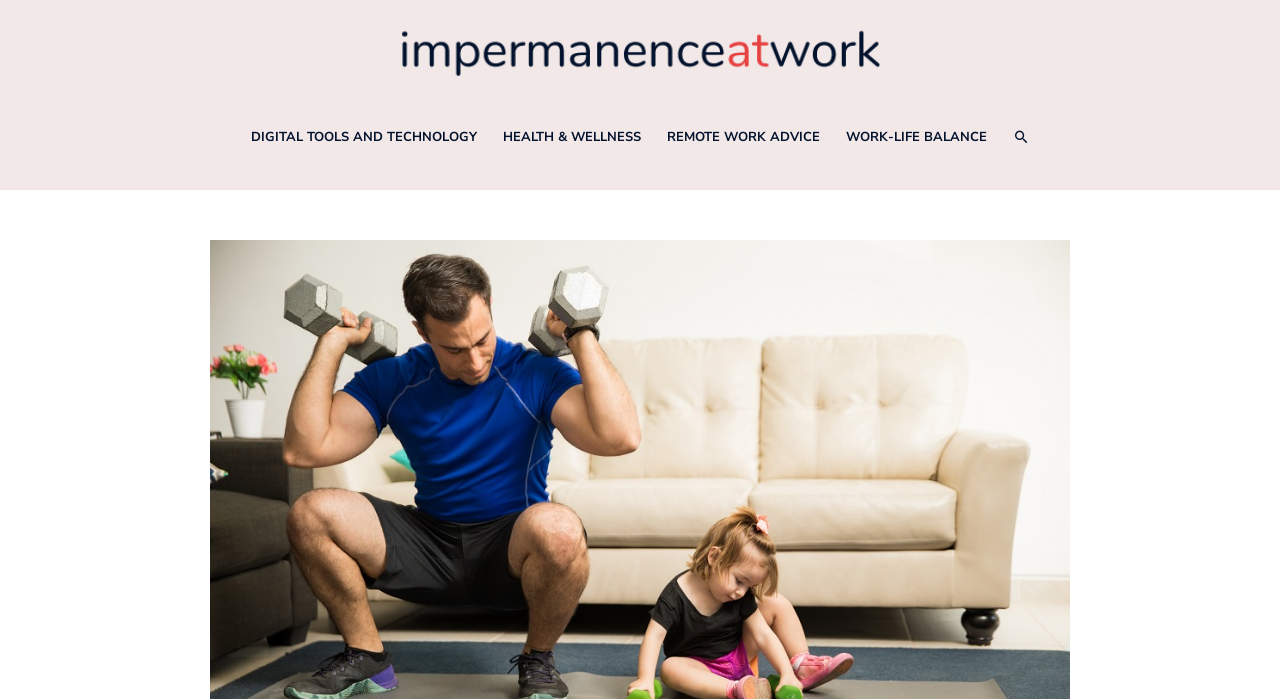What is the purpose of the icon at the top right corner?
Using the image, answer in one word or phrase.

Search